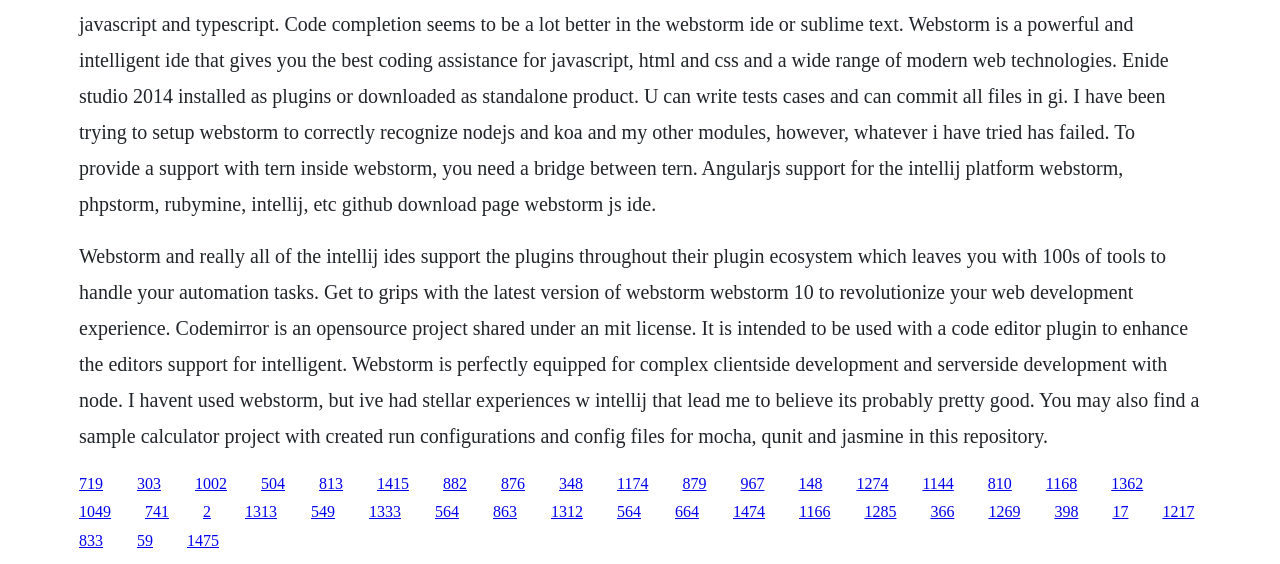Please specify the bounding box coordinates of the region to click in order to perform the following instruction: "Check out the Webstorm 10 features".

[0.249, 0.841, 0.268, 0.872]